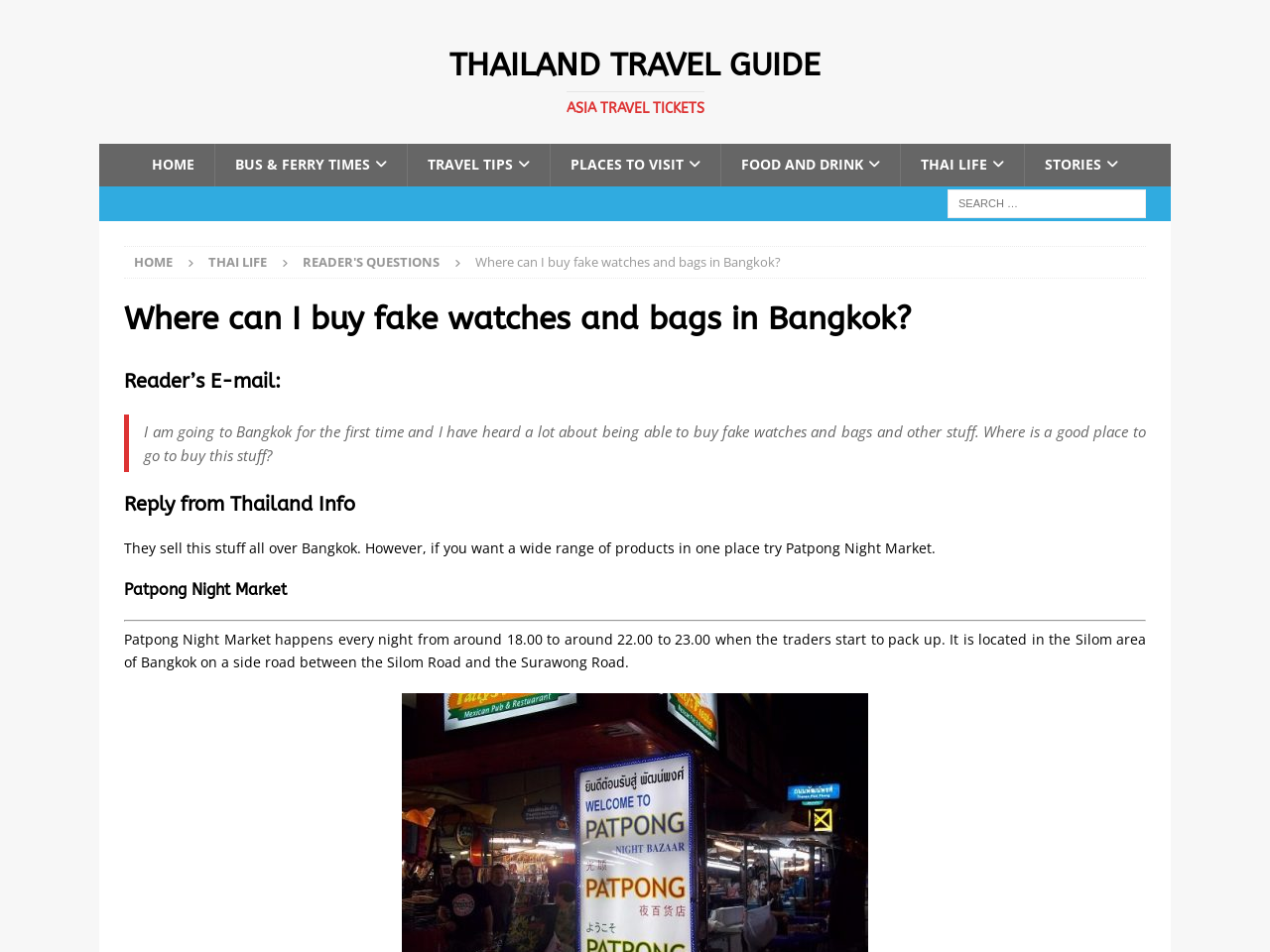Using the description: "DROITS D’AUTEURS", identify the bounding box of the corresponding UI element in the screenshot.

None